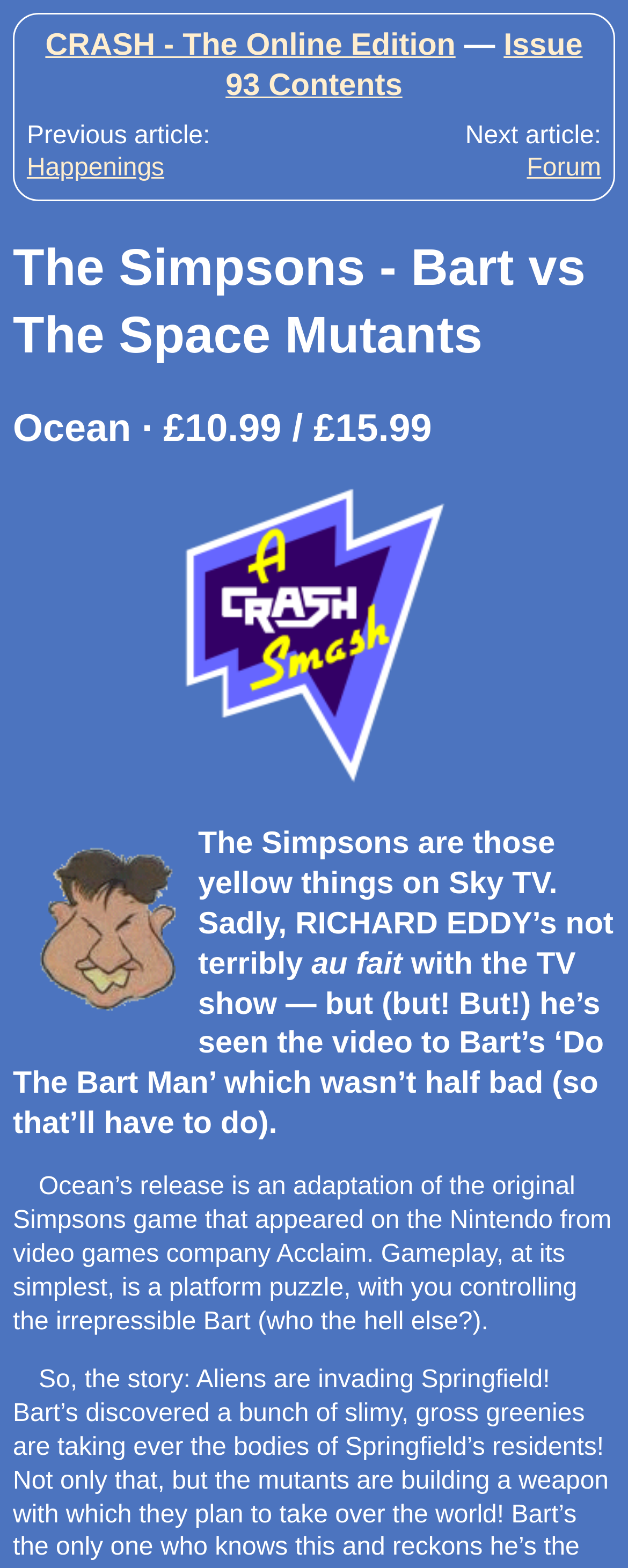Illustrate the webpage with a detailed description.

The webpage is a review of the video game "The Simpsons - Bart vs the Space Mutants" from CRASH magazine, October 1991. At the top left, there is a link to "CRASH - The Online Edition" followed by a static text "—". On the top right, there is a link to "Issue 93 Contents". 

Below the top section, there are navigation links: "Previous article:" on the left, linking to "Happenings", and "Next article:" on the right, linking to "Forum". 

The main content starts with a heading "The Simpsons - Bart vs The Space Mutants" followed by another heading "Ocean · £10.99 / £15.99". 

On the left side, there is an image with the caption "A CRASH Smash". On the right side, there is an image with the caption "RICHARD". 

Below the images, there is a review article written by RICHARD EDDY. The article starts with a brief introduction to The Simpsons, mentioning that the author is not familiar with the TV show but has seen the video to Bart's "Do The Bart Man". 

The main body of the review describes the gameplay of the video game, which is a platform puzzle where the player controls Bart. The game is an adaptation of the original Simpsons game that appeared on the Nintendo from video games company Acclaim.